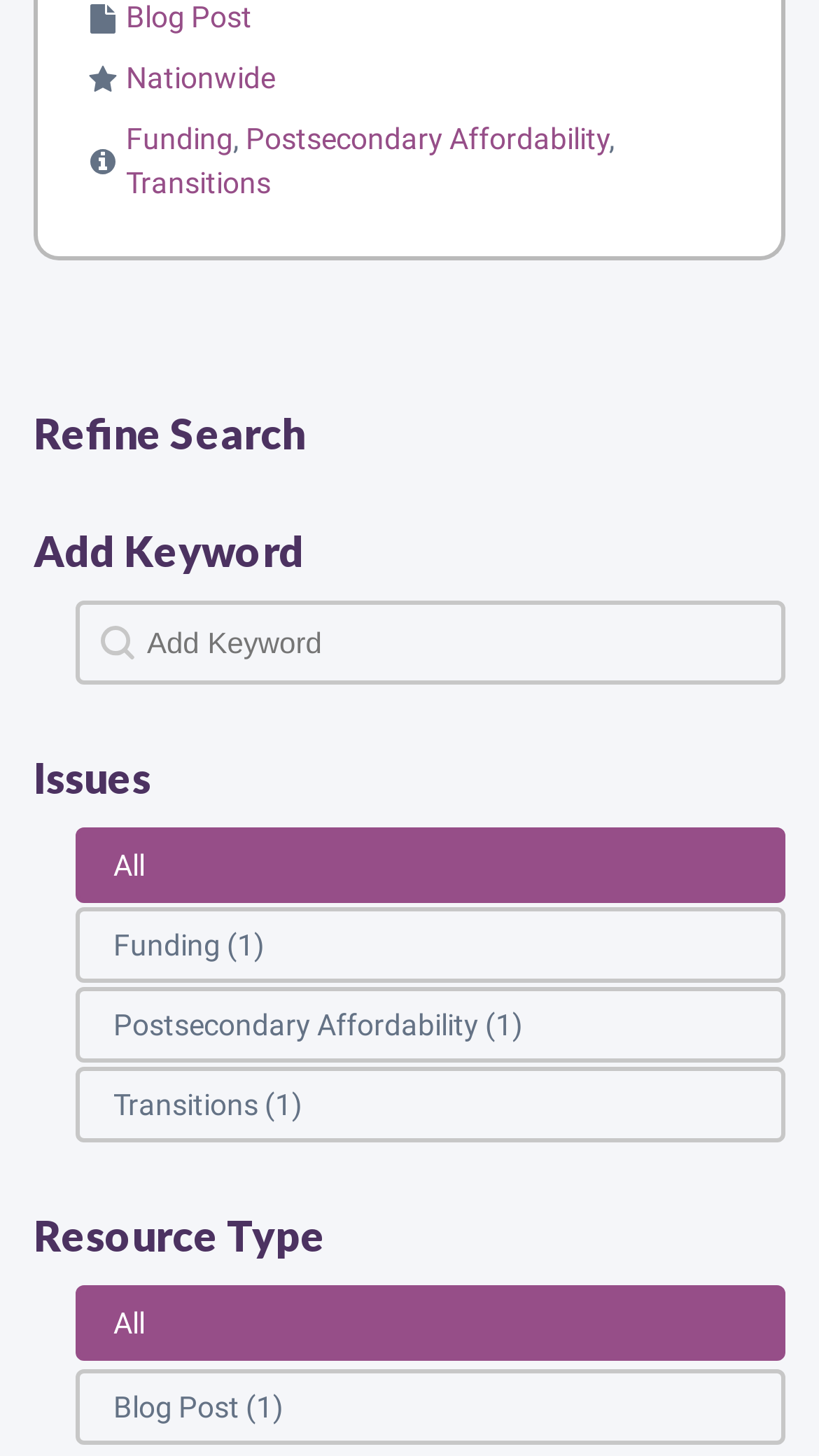What is the first refinement option?
Utilize the information in the image to give a detailed answer to the question.

The first refinement option is 'All' because it is the first button in the 'Issues' group, and it is pressed, indicating that it is the default or initial option.